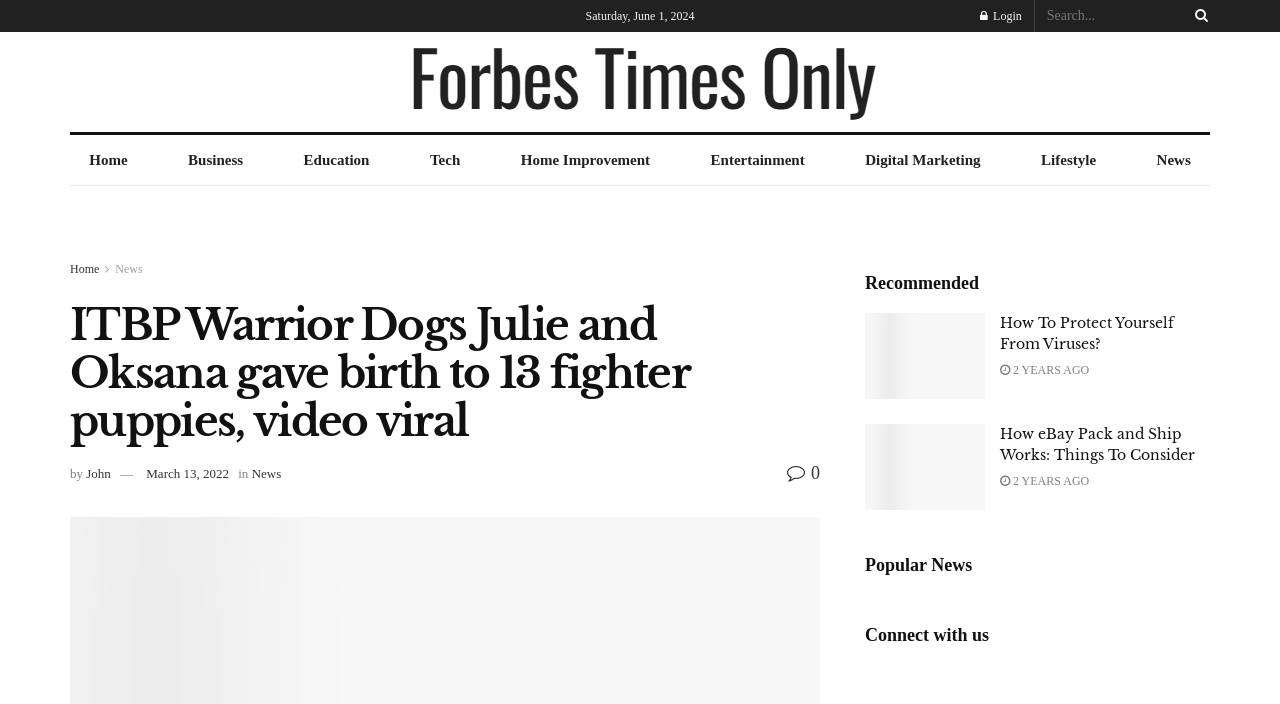Please identify the bounding box coordinates of the element on the webpage that should be clicked to follow this instruction: "Login to the website". The bounding box coordinates should be given as four float numbers between 0 and 1, formatted as [left, top, right, bottom].

[0.766, 0.0, 0.798, 0.045]